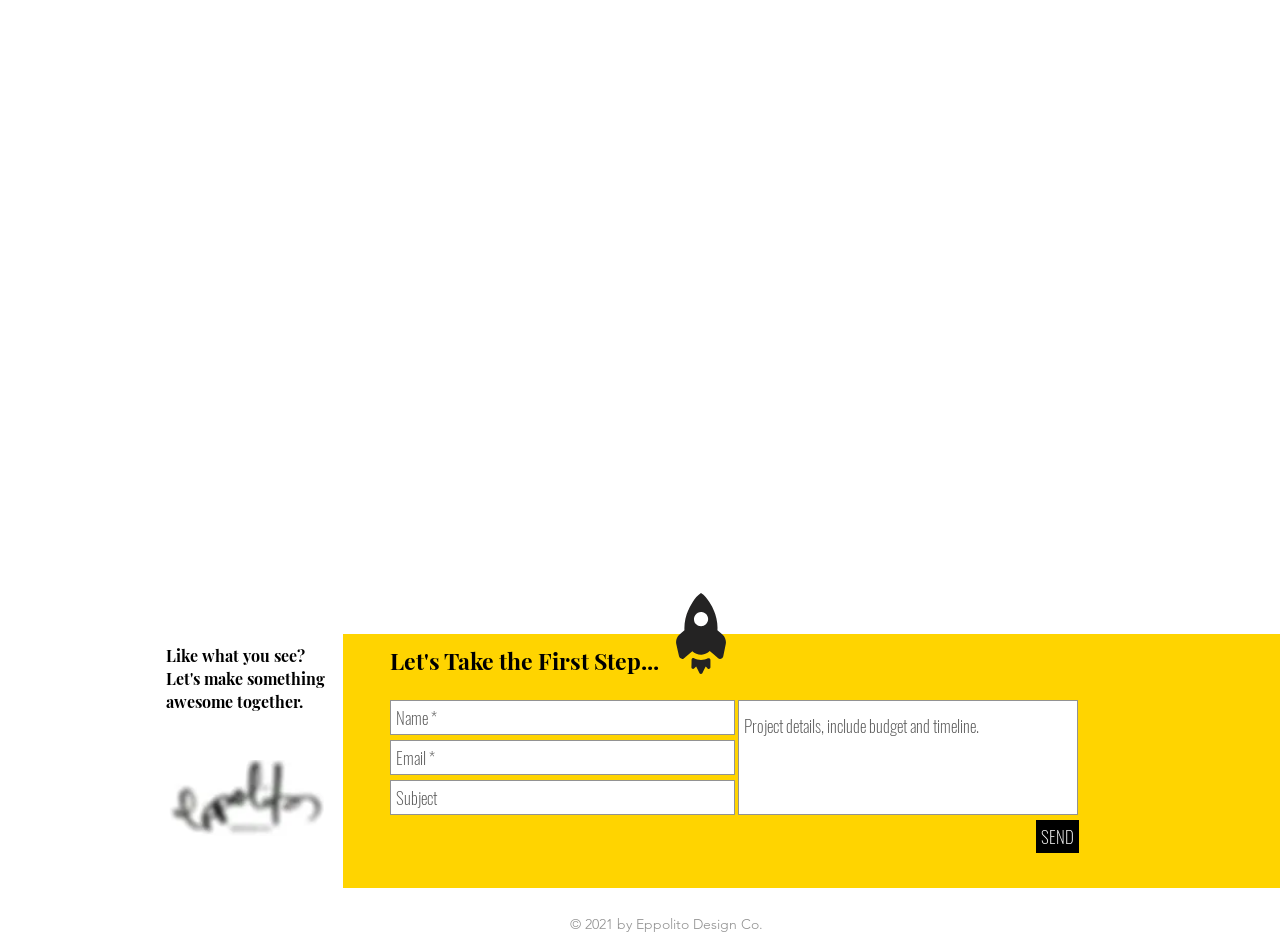What is the company name mentioned on the webpage?
Using the picture, provide a one-word or short phrase answer.

Eppolito Design Co.